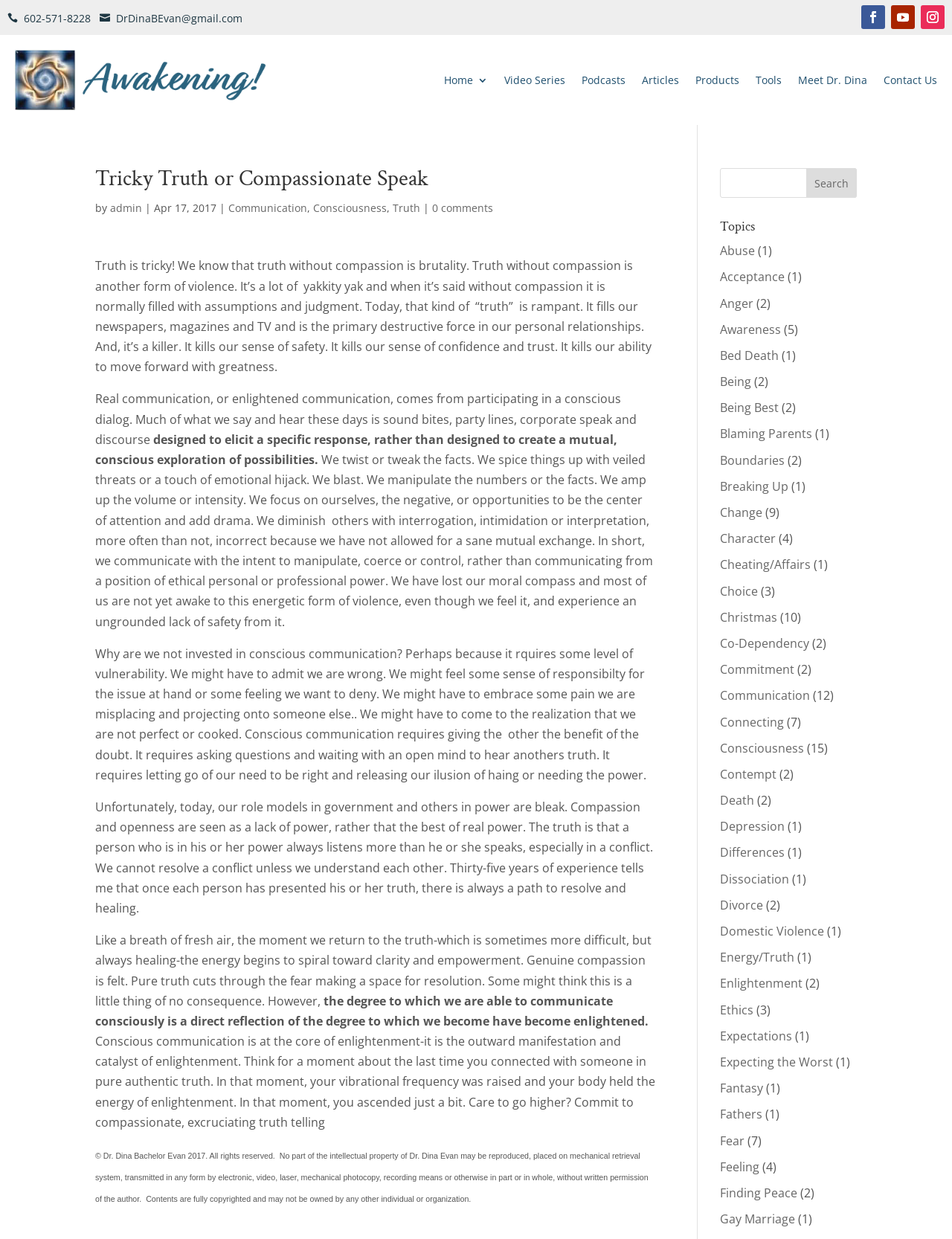Can you find the bounding box coordinates for the element that needs to be clicked to execute this instruction: "Search for something"? The coordinates should be given as four float numbers between 0 and 1, i.e., [left, top, right, bottom].

[0.756, 0.136, 0.9, 0.16]